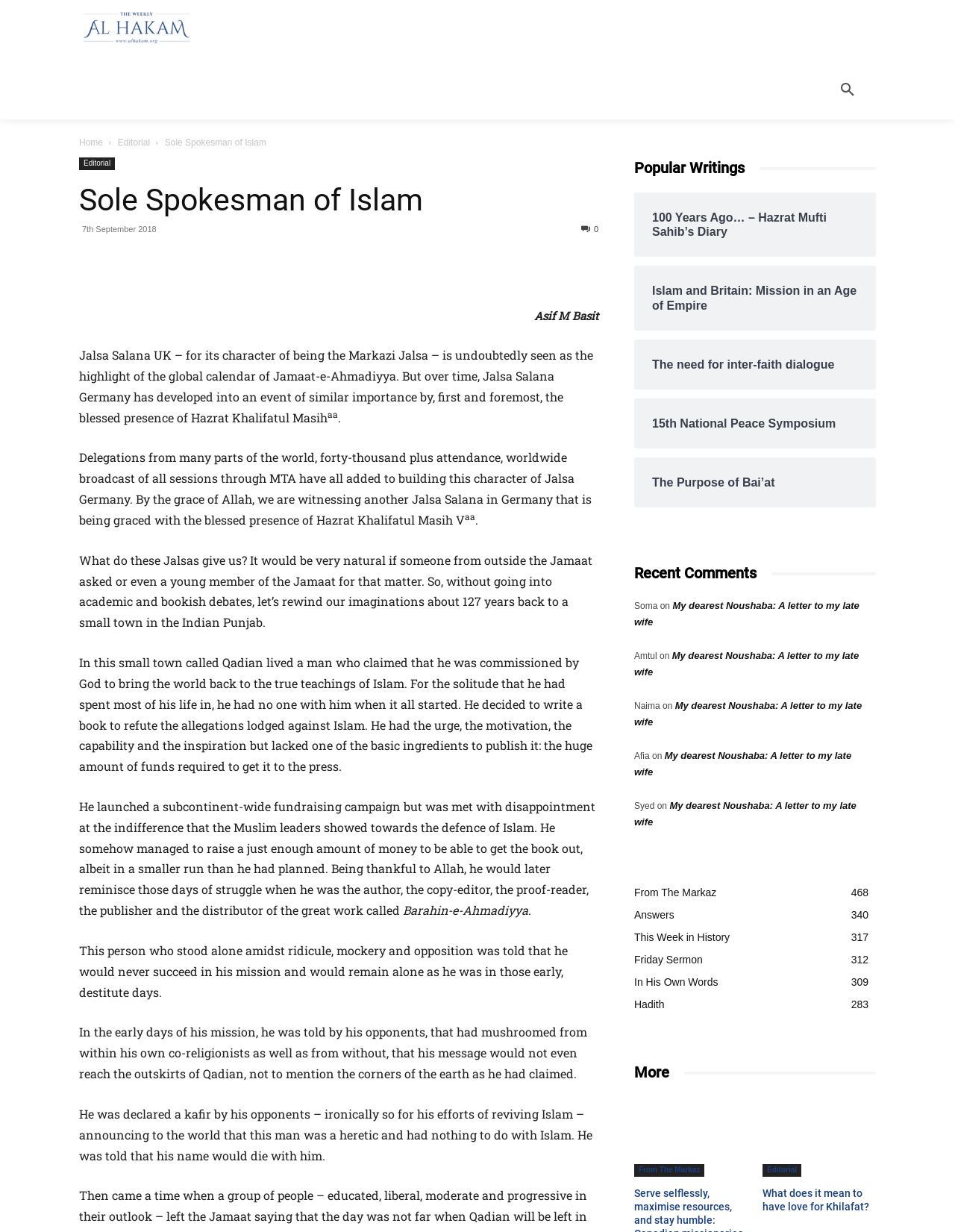Provide your answer to the question using just one word or phrase: What is the name of the person mentioned in the article?

Asif M Basit